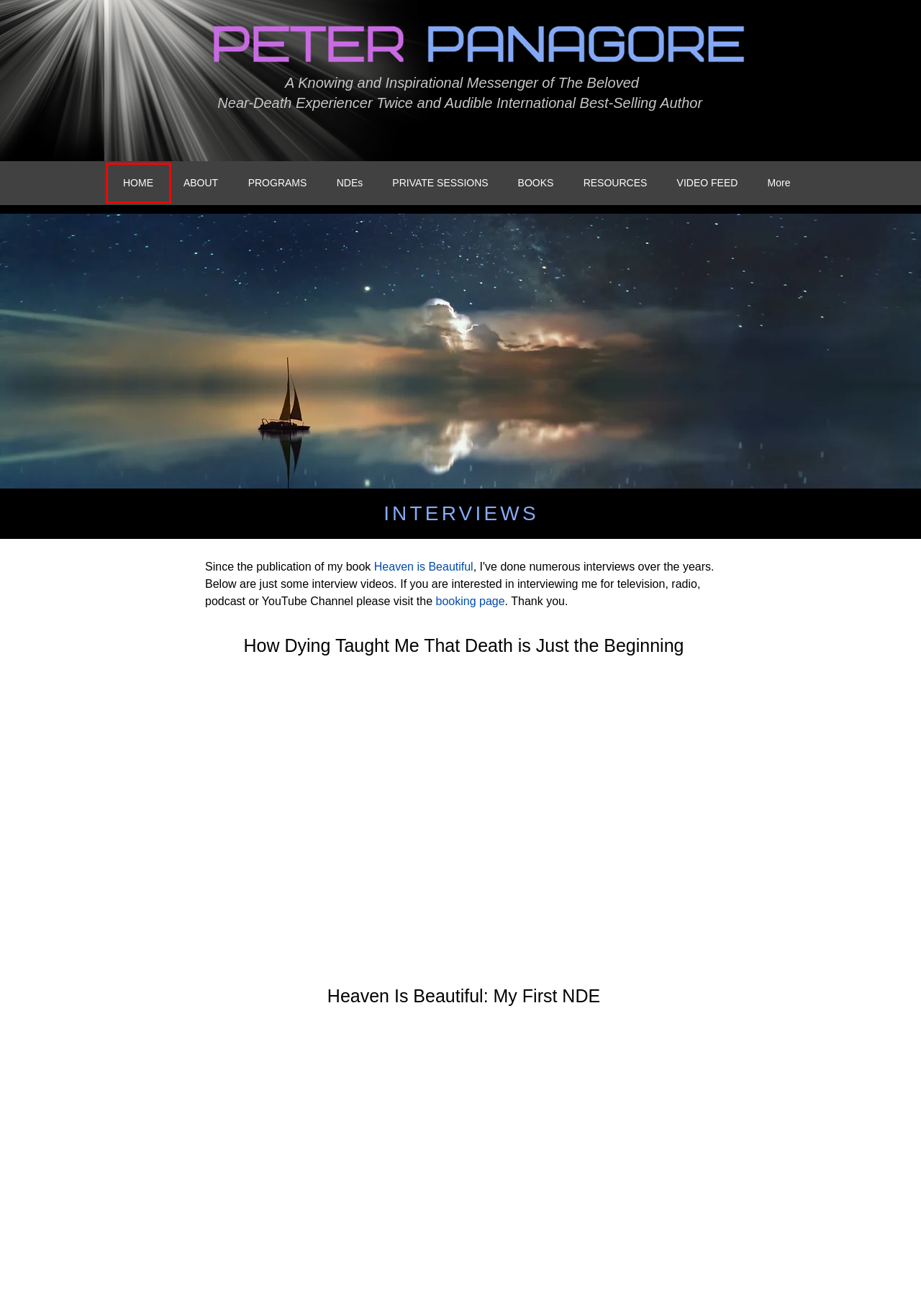Evaluate the webpage screenshot and identify the element within the red bounding box. Select the webpage description that best fits the new webpage after clicking the highlighted element. Here are the candidates:
A. BOOKS  l  Peter Panagore  |  Best Selling Author, Reverand, NDE, Councilor
B. PROGRAMS l  Peter Panagore  |  Best Selling Author, Reverand, NDE, Councilor
C. VIDEOS  l  Peter Panagore  |  Best Selling Author, Reverand, NDE, Councilor
D. BOOKINGS  l  Peter Panagore  |  Best Selling Author, Reverand, NDE, Councilor
E. MYSTIC TEA SALON | -peterpanagore
F. COUNSELING | Peter Panagore  |  Best Selling Author, Reverand, NDE, Coun
G. Amazon.com
H. Near Death Experience | Peter Panagore

H